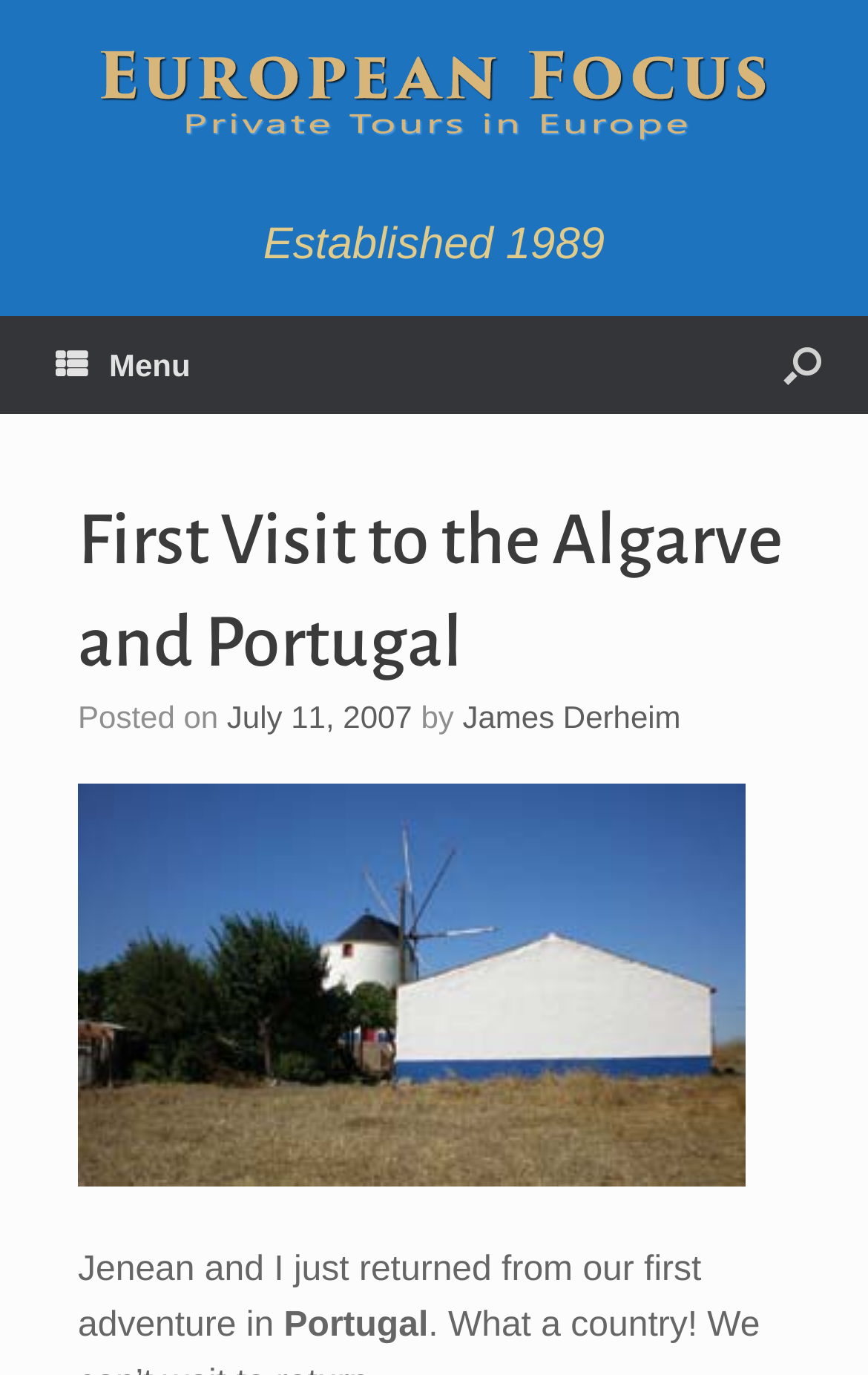Refer to the image and provide an in-depth answer to the question:
What is the country mentioned in the article?

The country is mentioned in the text below the title of the article, and it is part of the sentence 'Jenean and I just returned from our first adventure in...'.